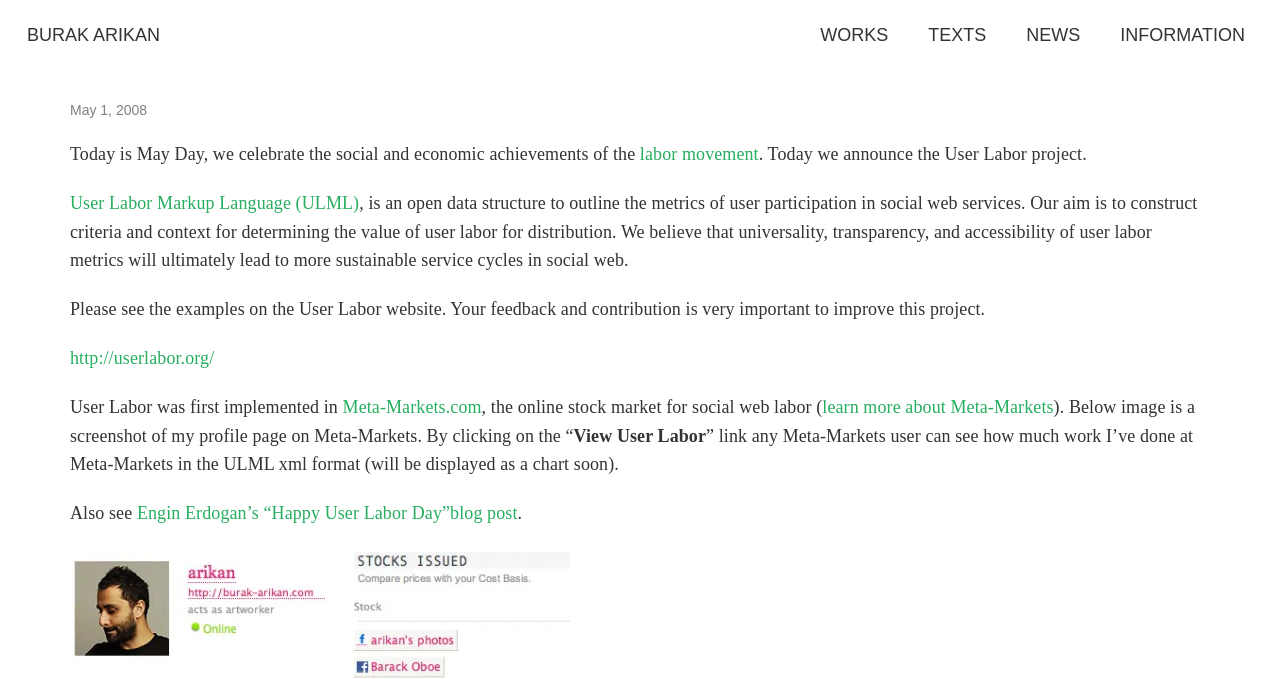Respond to the question below with a single word or phrase:
What is the purpose of the User Labor Markup Language (ULML)?

to outline metrics of user participation